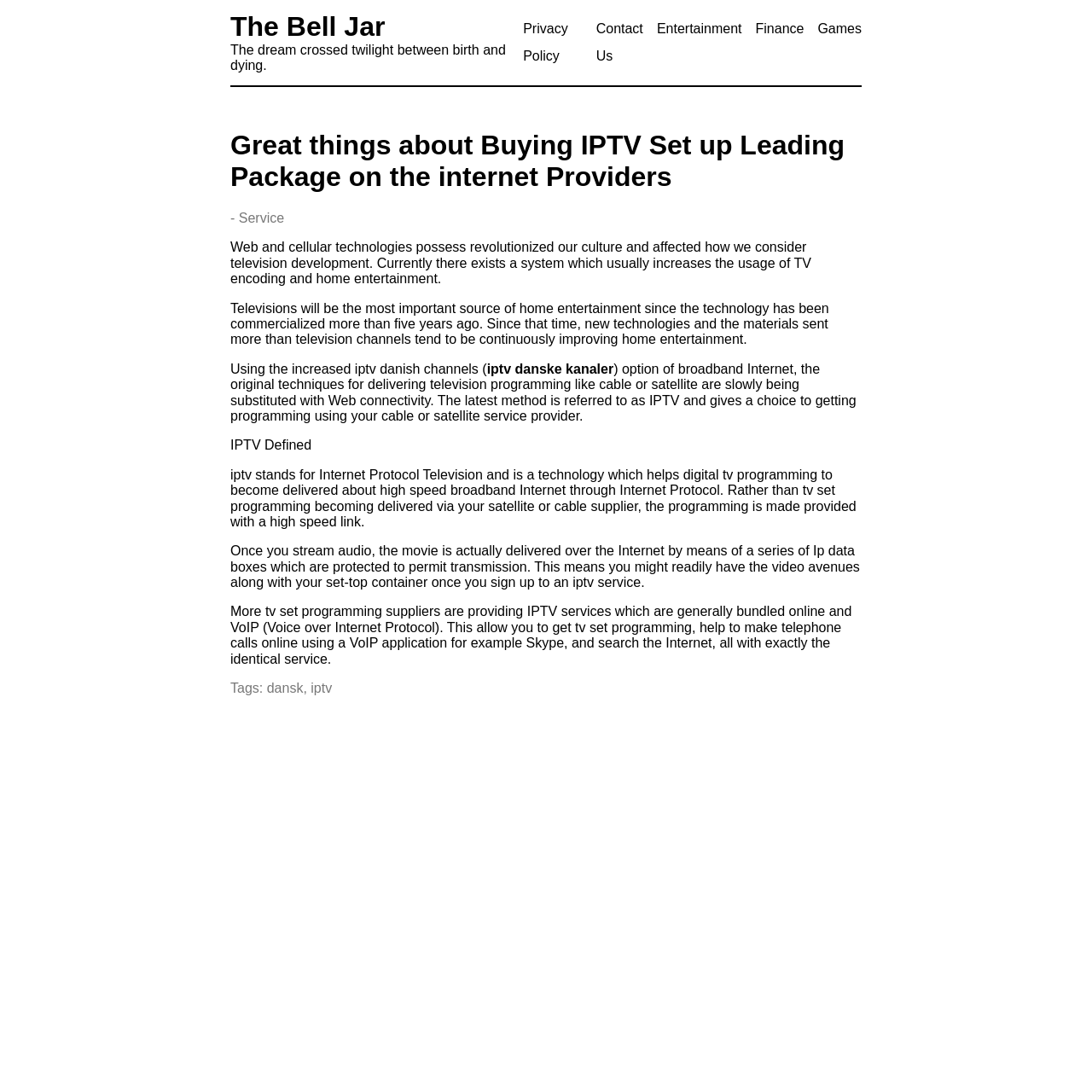Please locate the UI element described by "Privacy Policy" and provide its bounding box coordinates.

[0.479, 0.02, 0.52, 0.058]